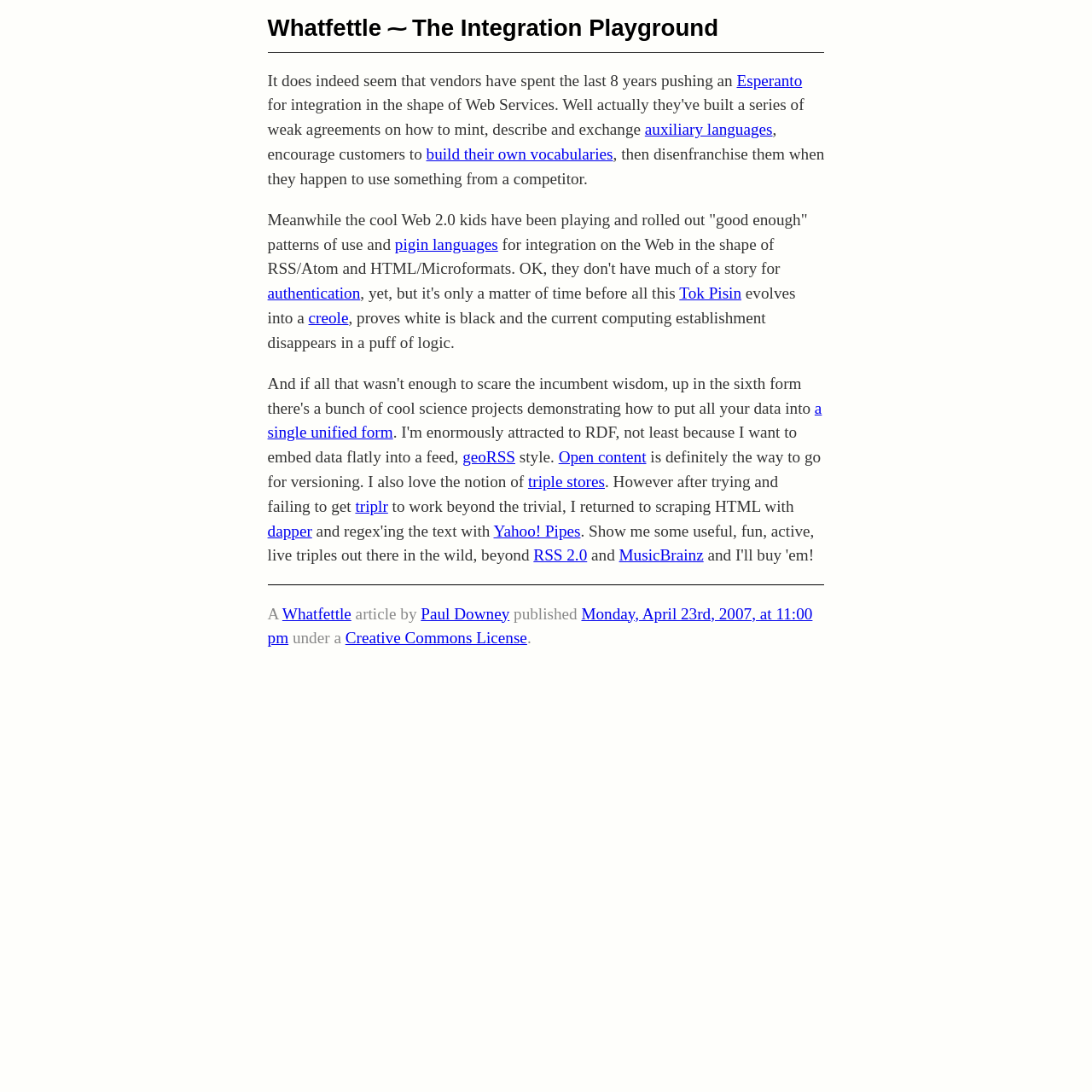What is the name of the author of the article?
Analyze the image and provide a thorough answer to the question.

I found the answer by looking at the text 'article by Paul Downey' which is located at the bottom of the webpage, indicating that Paul Downey is the author of the article.